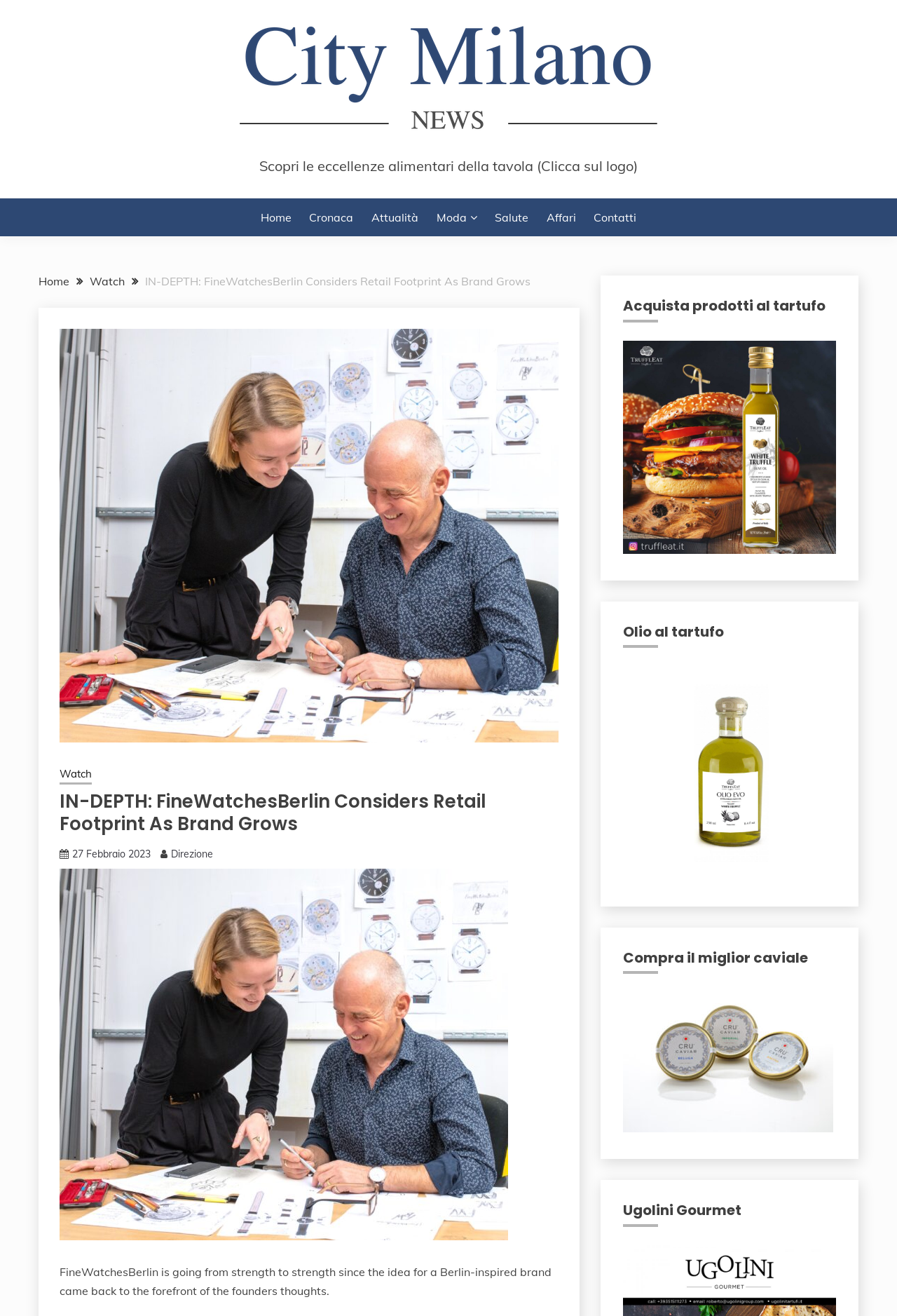Find the bounding box coordinates of the element's region that should be clicked in order to follow the given instruction: "Click the 'CONTACT' link". The coordinates should consist of four float numbers between 0 and 1, i.e., [left, top, right, bottom].

None